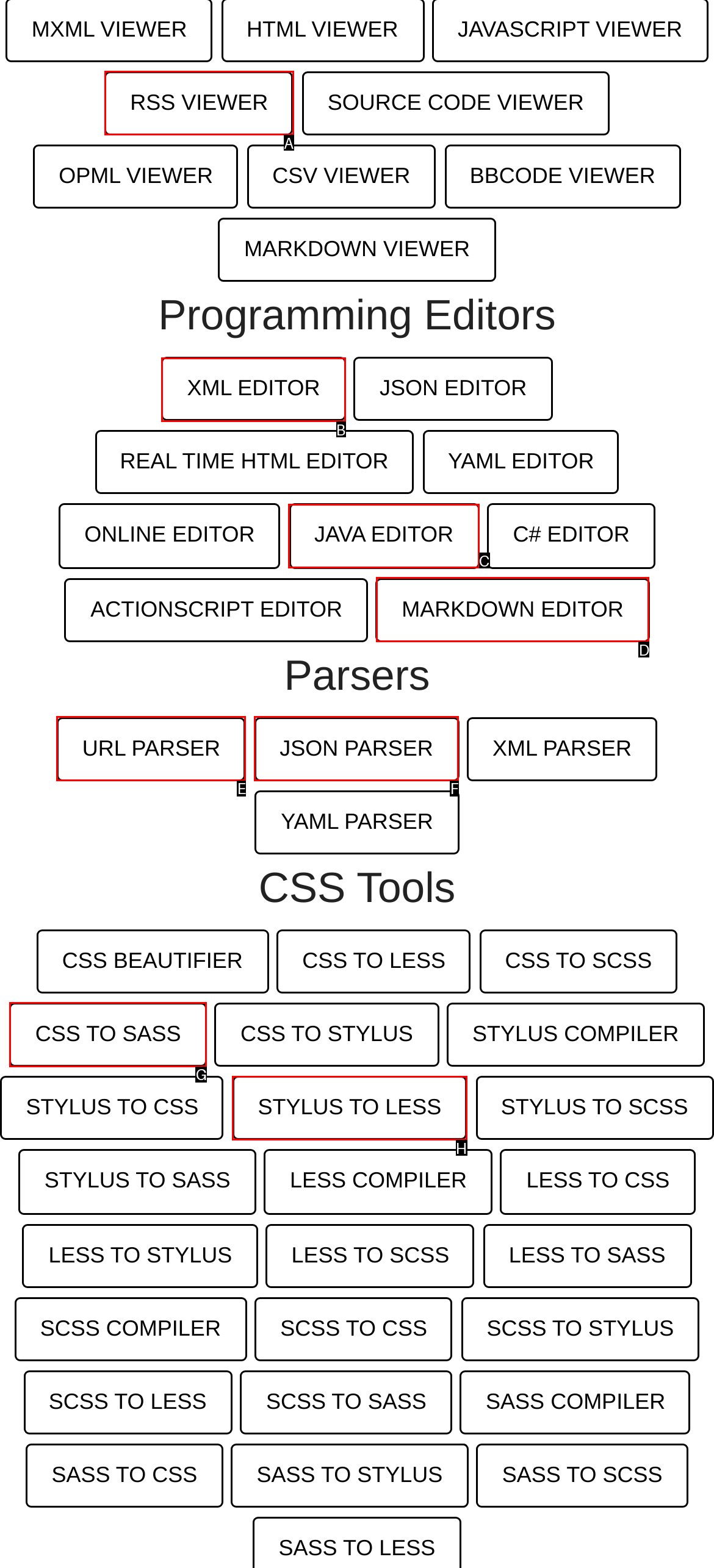Determine the letter of the UI element that you need to click to perform the task: Edit XML.
Provide your answer with the appropriate option's letter.

B